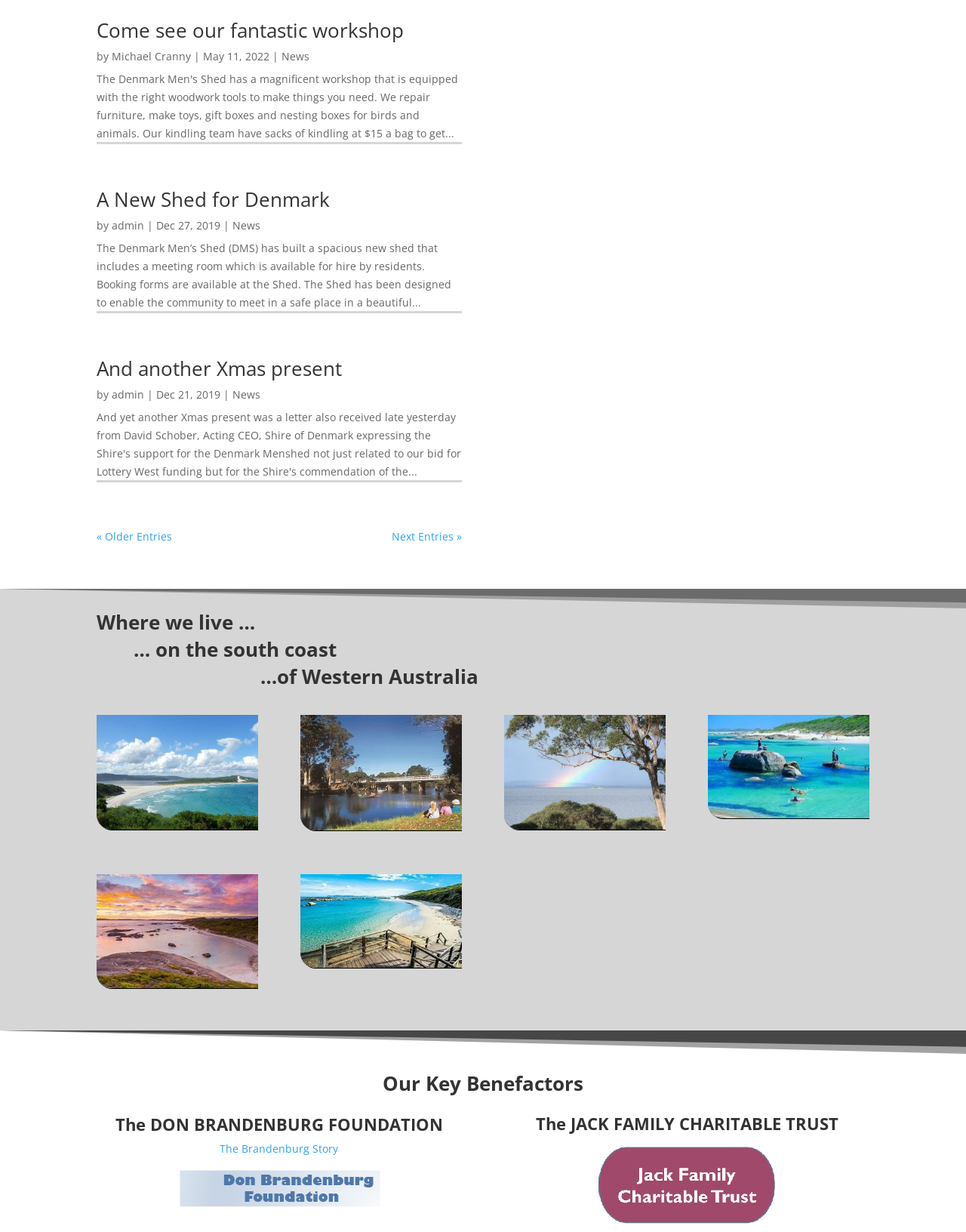Who wrote the second article?
Please provide a detailed and comprehensive answer to the question.

I found the author of the second article by looking at the link element with the text 'admin' which is a child of the second article element and is preceded by the text 'by'.